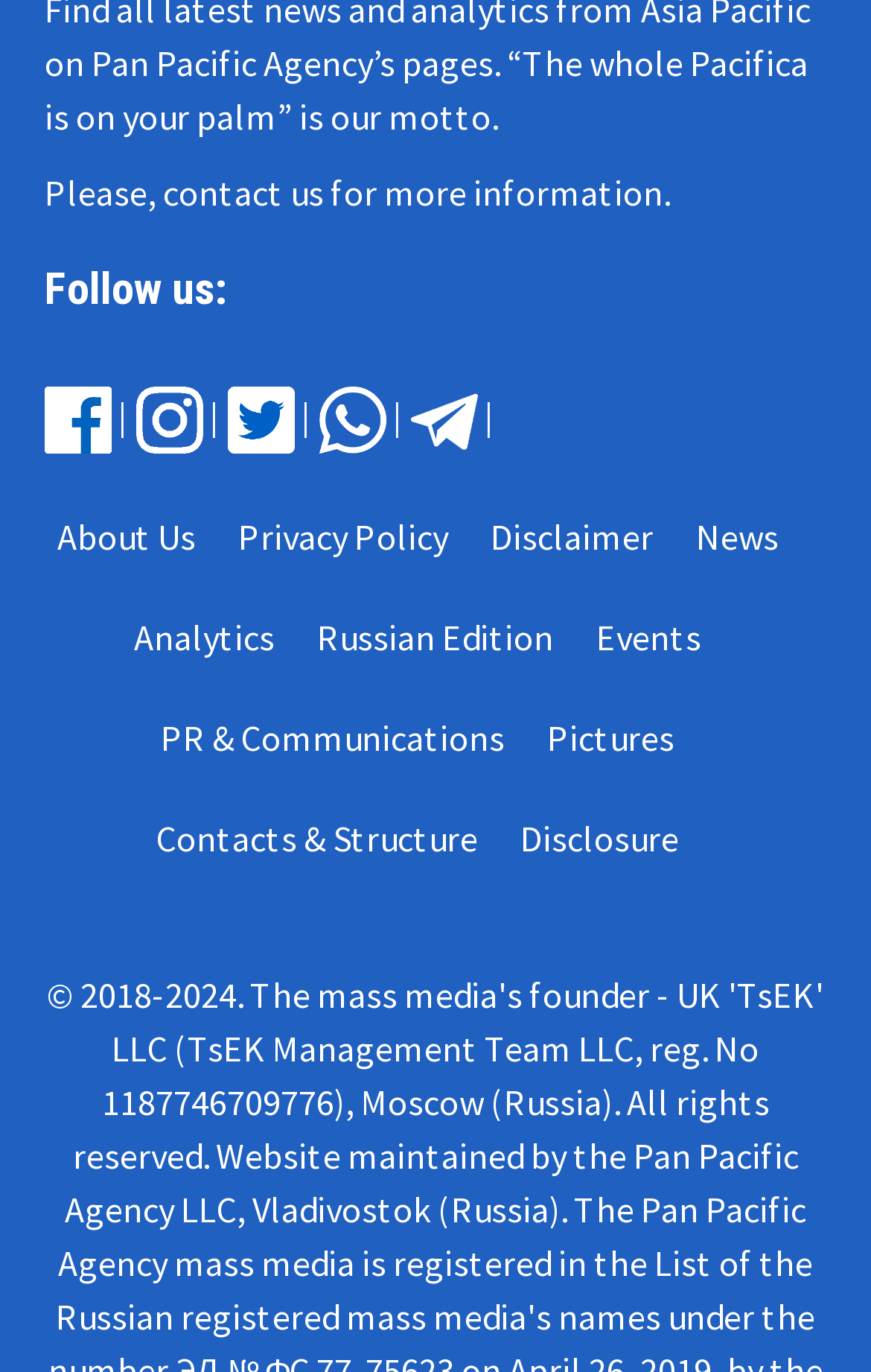Identify the bounding box of the HTML element described here: "Russian Edition". Provide the coordinates as four float numbers between 0 and 1: [left, top, right, bottom].

[0.364, 0.448, 0.677, 0.48]